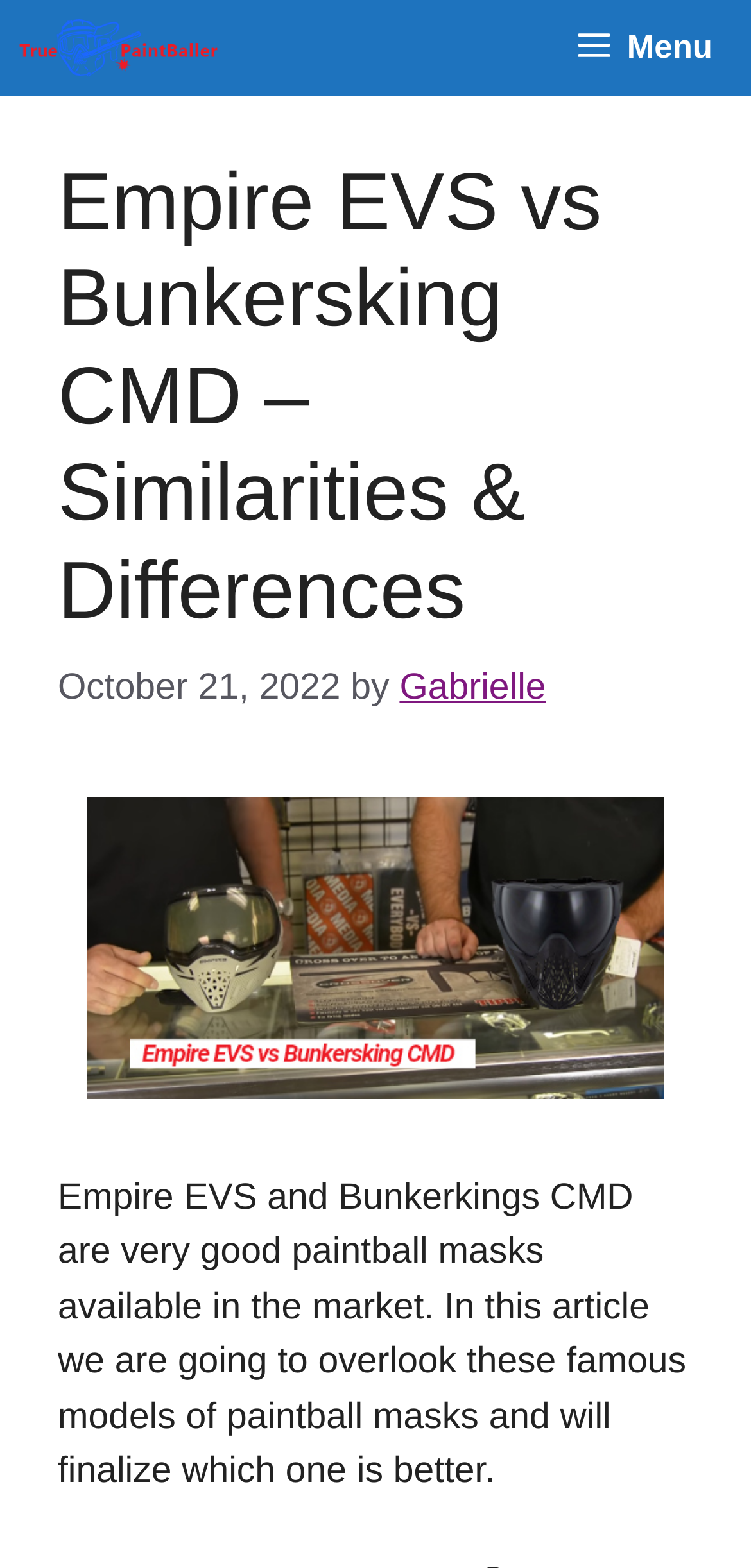Please provide the main heading of the webpage content.

Empire EVS vs Bunkersking CMD – Similarities & Differences